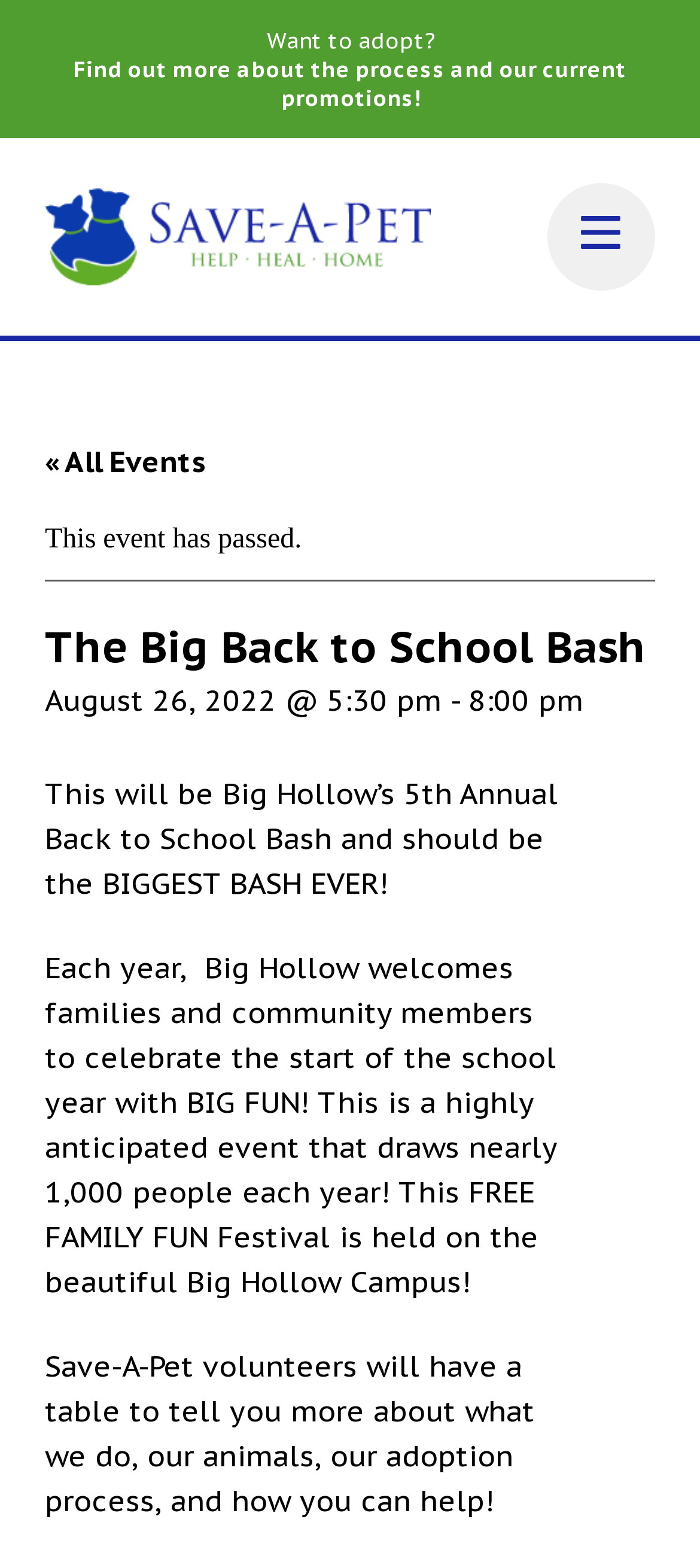Identify the coordinates of the bounding box for the element described below: "« All Events". Return the coordinates as four float numbers between 0 and 1: [left, top, right, bottom].

[0.064, 0.282, 0.295, 0.305]